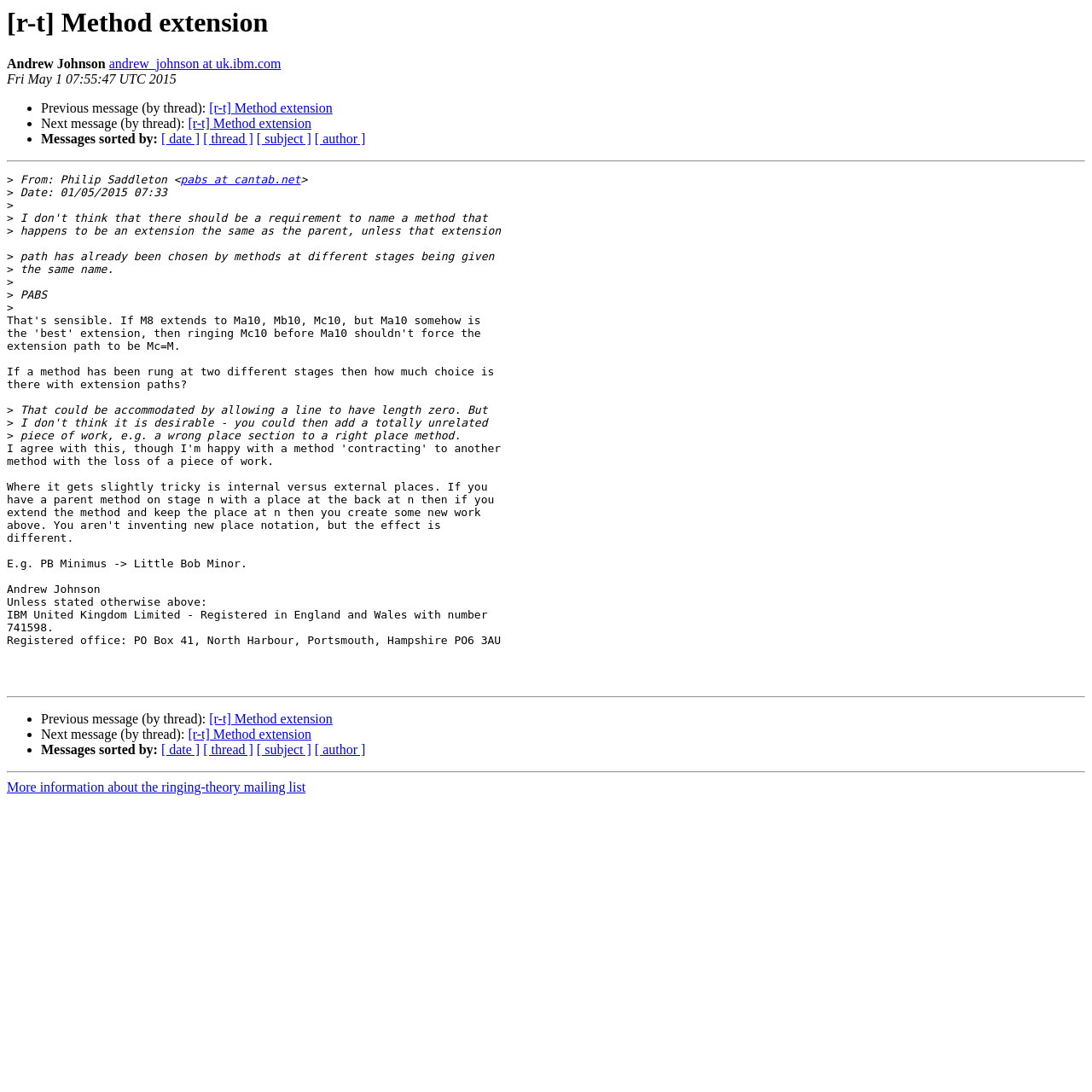Please identify the bounding box coordinates of the clickable area that will fulfill the following instruction: "Sort messages by date". The coordinates should be in the format of four float numbers between 0 and 1, i.e., [left, top, right, bottom].

[0.148, 0.121, 0.183, 0.134]